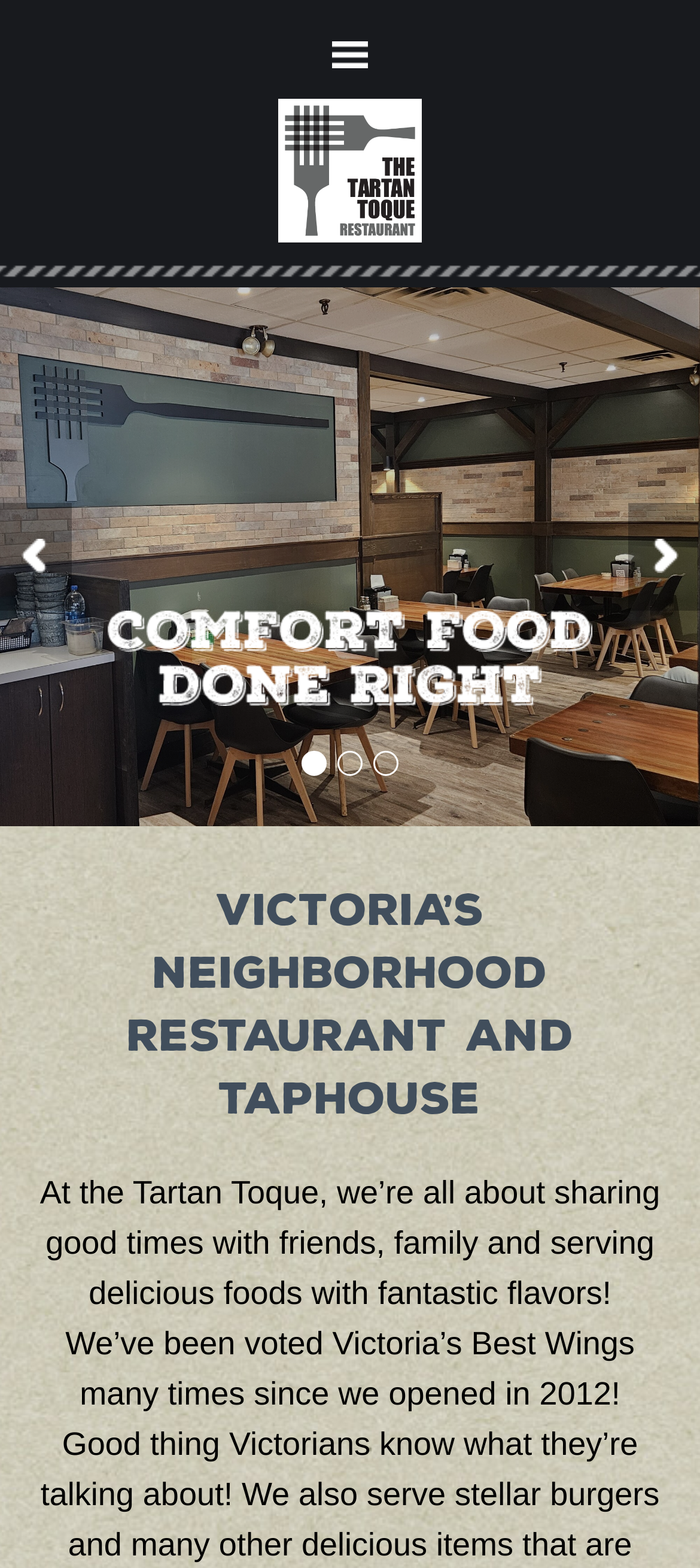Please answer the following question using a single word or phrase: 
How many images are on the page?

4